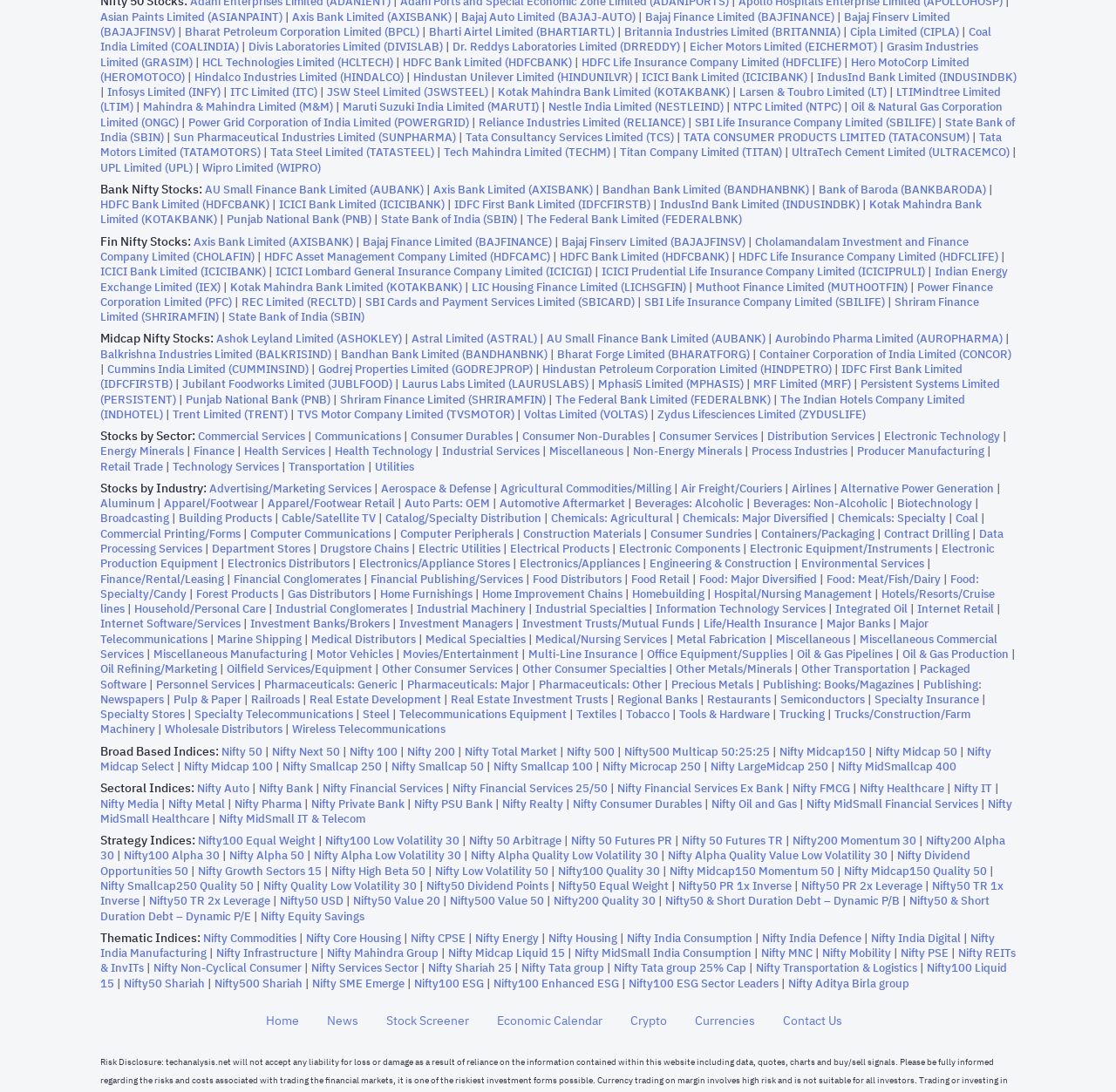Given the element description: "Titan Company Limited (TITAN)", predict the bounding box coordinates of this UI element. The coordinates must be four float numbers between 0 and 1, given as [left, top, right, bottom].

[0.555, 0.133, 0.7, 0.145]